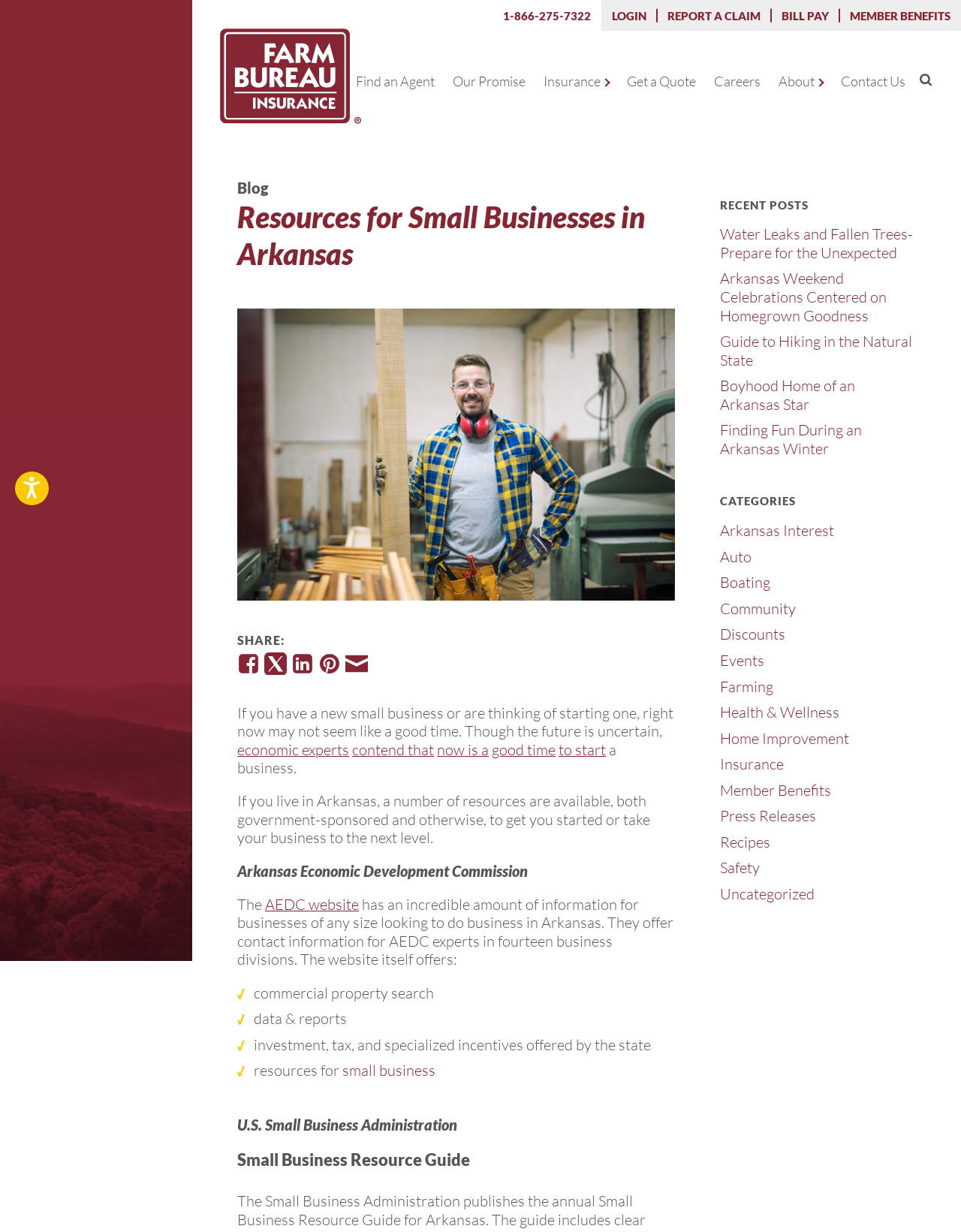Please respond in a single word or phrase: 
What is the topic of the recent post 'Water Leaks and Fallen Trees-Prepare for the Unexpected'?

Insurance